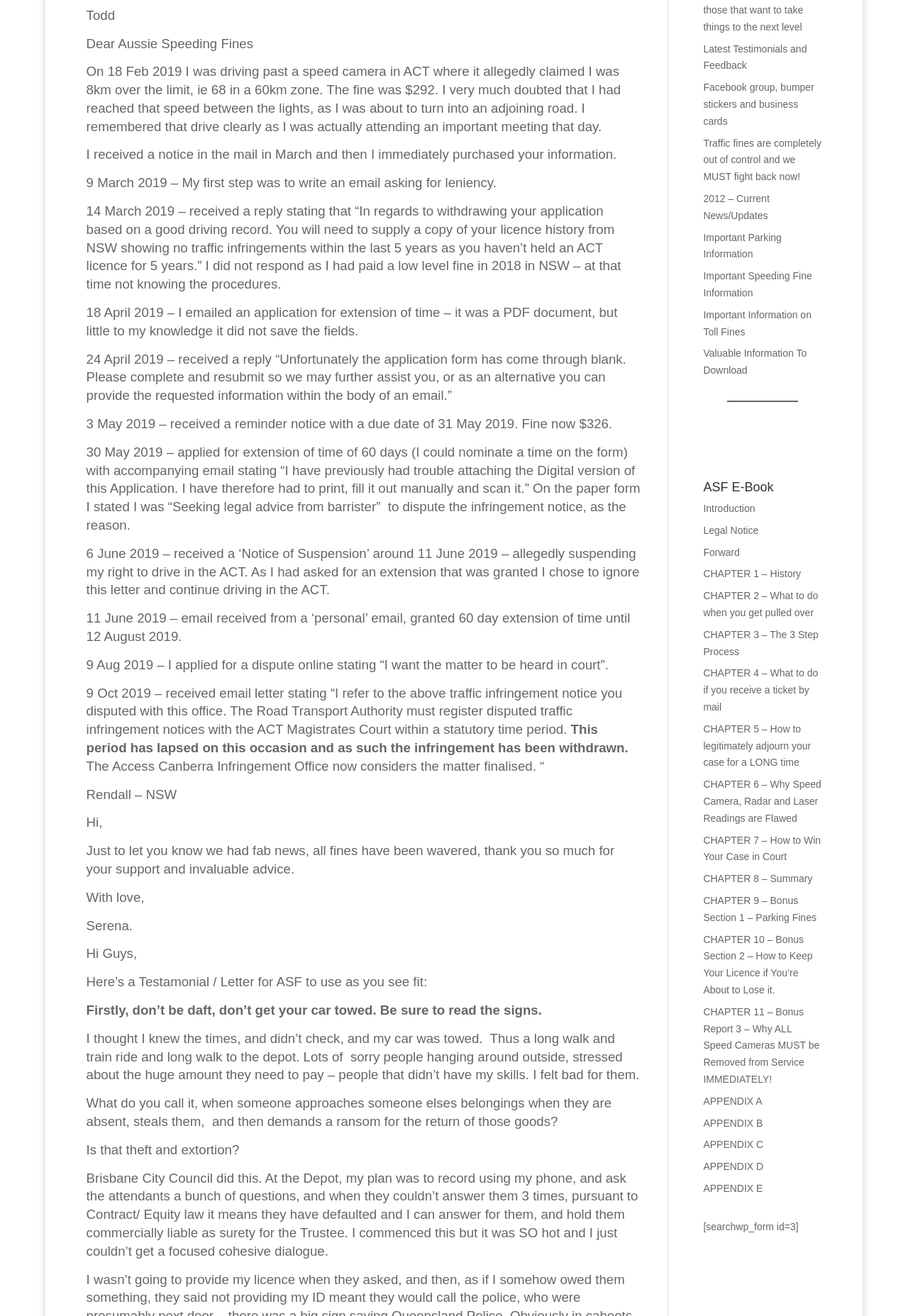Show the bounding box coordinates of the region that should be clicked to follow the instruction: "Read the abstract of the paper."

None